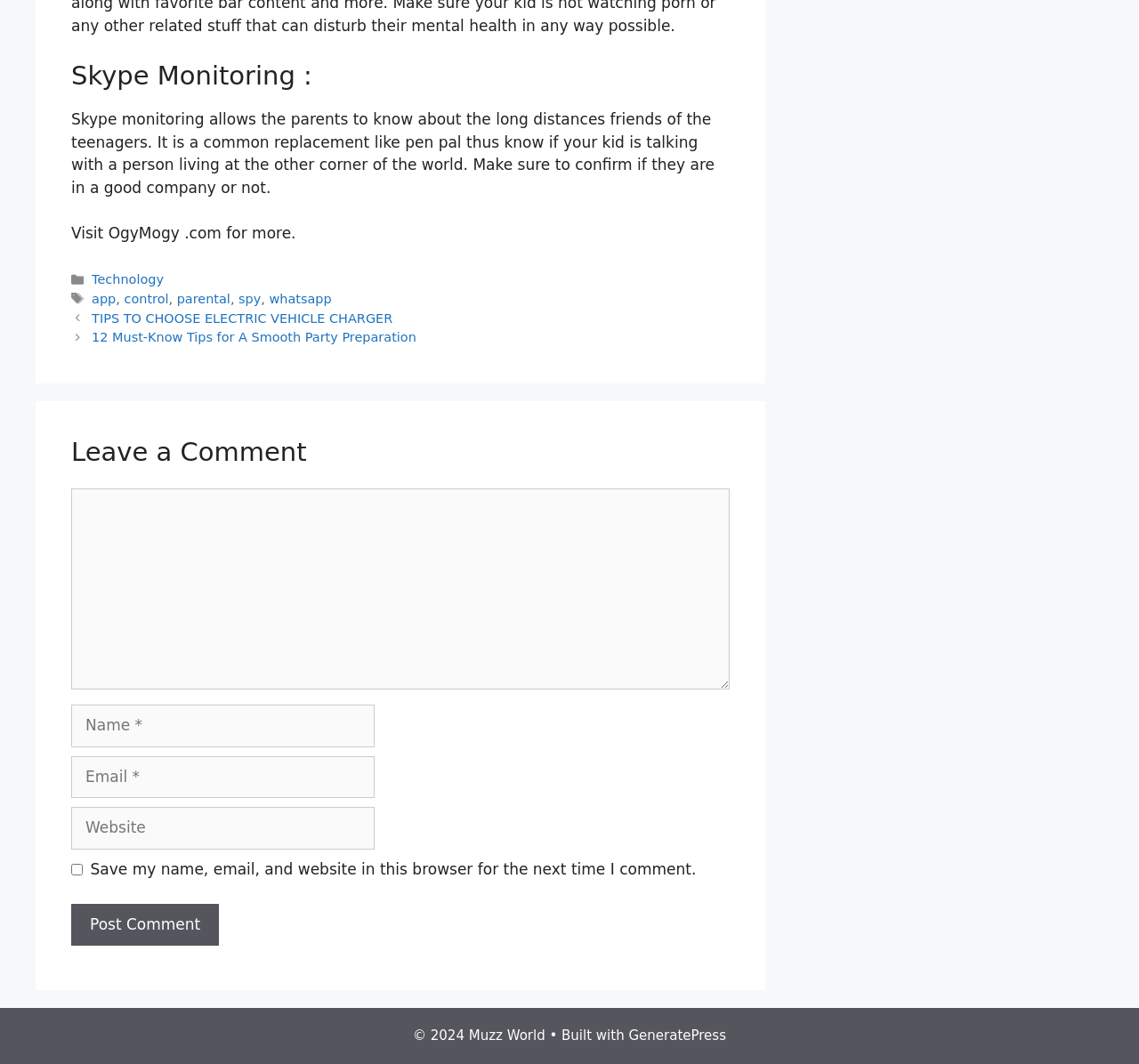Provide the bounding box coordinates of the HTML element described as: "app". The bounding box coordinates should be four float numbers between 0 and 1, i.e., [left, top, right, bottom].

[0.081, 0.274, 0.102, 0.288]